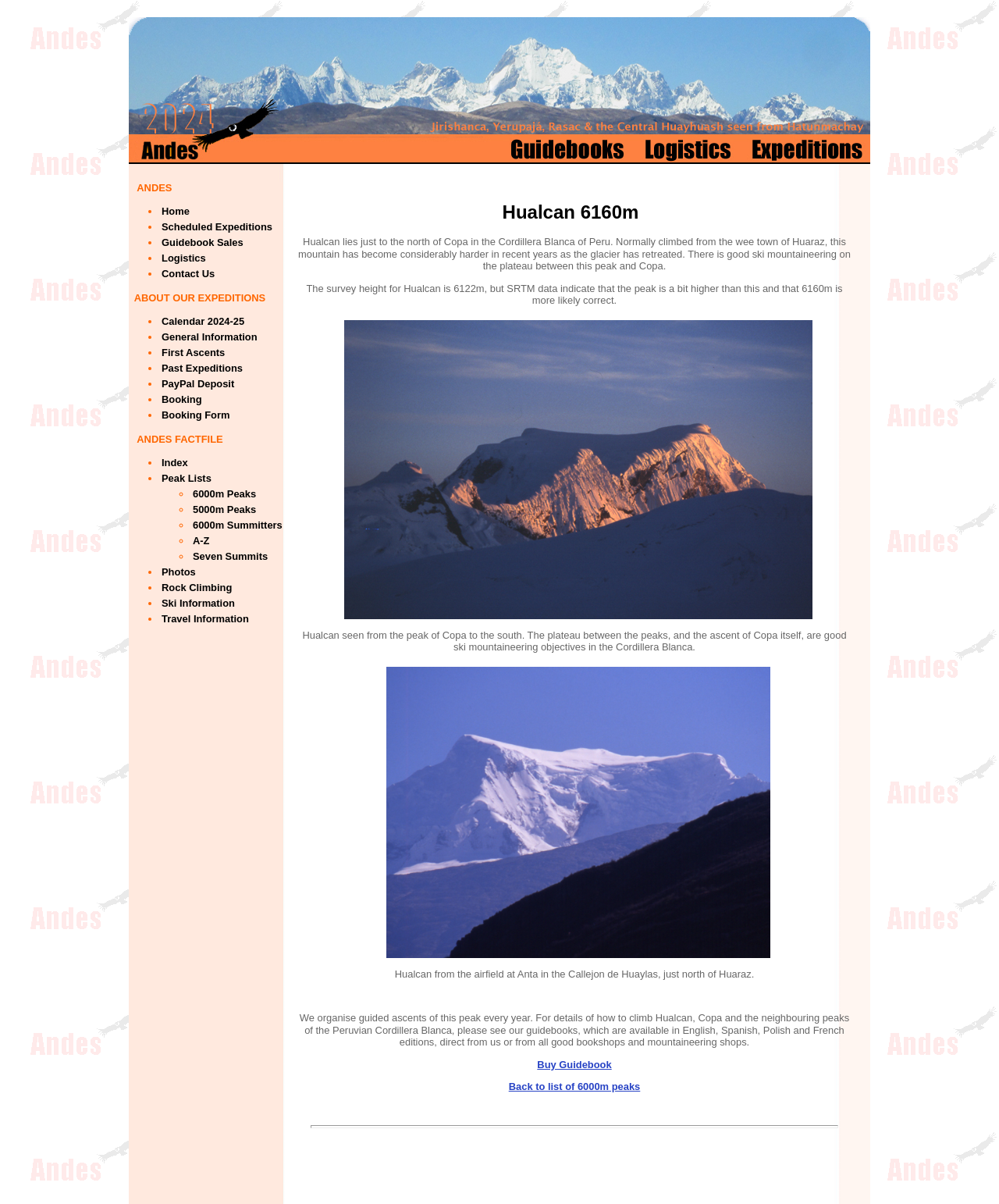What is available for purchase?
By examining the image, provide a one-word or phrase answer.

Guidebook